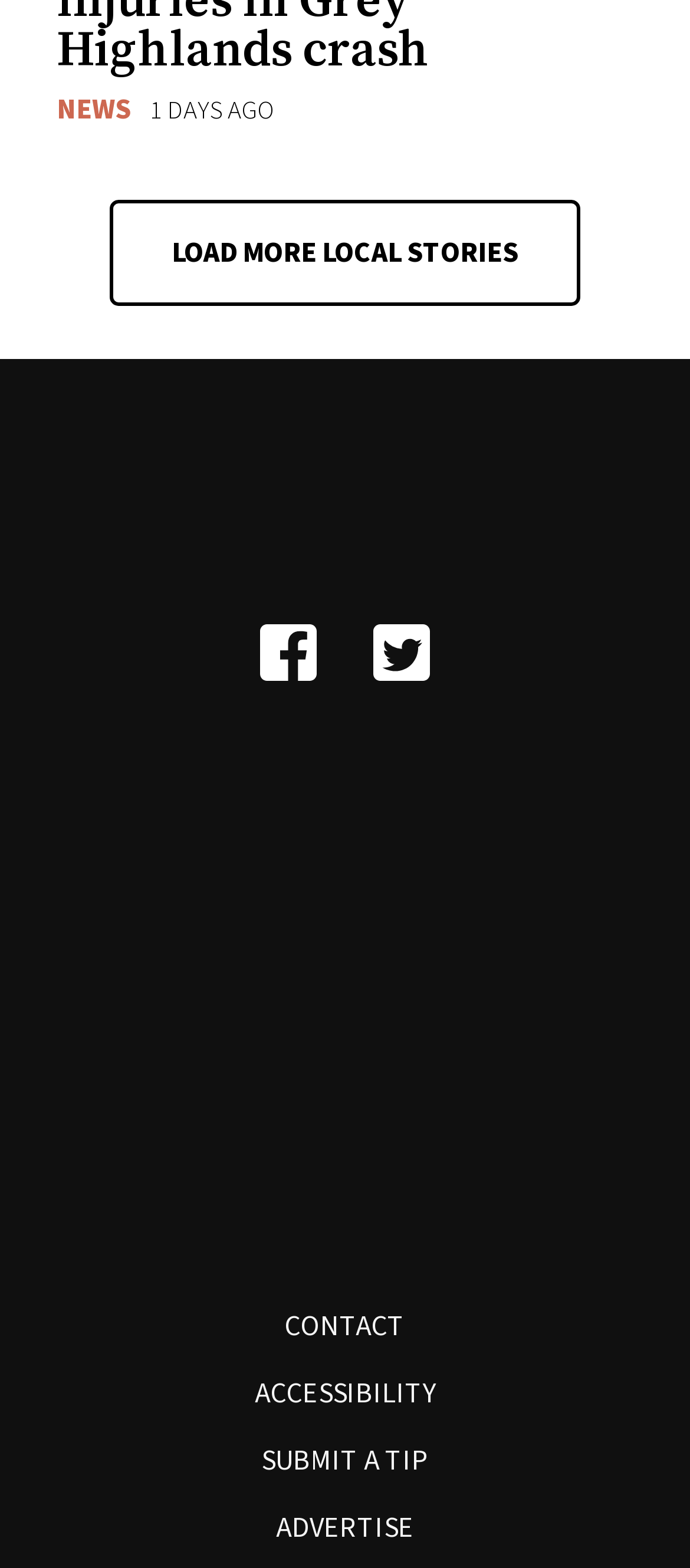Utilize the details in the image to give a detailed response to the question: What is the name of the media company?

I found the 'Blackburn media logo' image on the webpage, which suggests that the media company is Blackburn media.